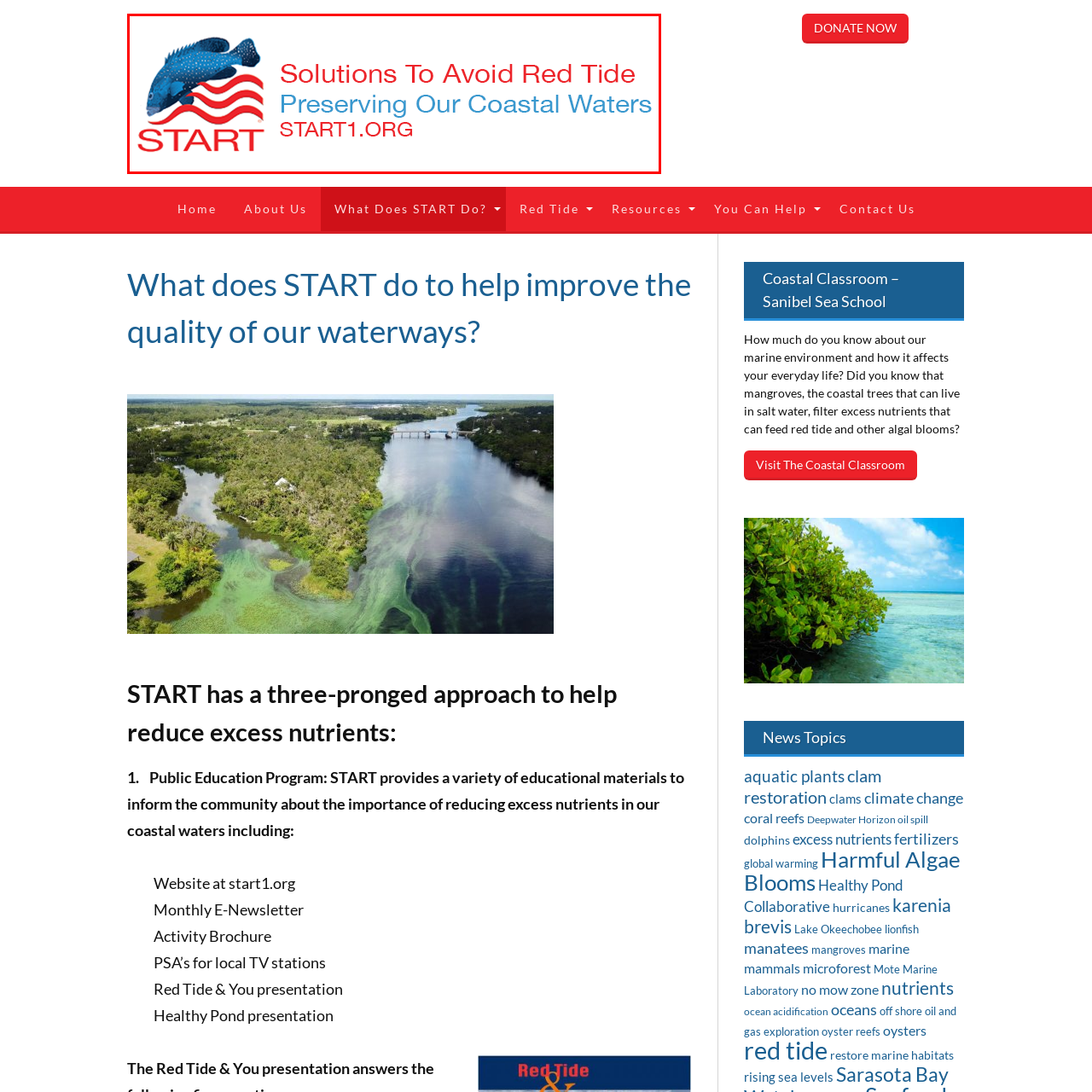Direct your gaze to the image circumscribed by the red boundary and deliver a thorough answer to the following question, drawing from the image's details: 
What is the URL of the organization's website?

The URL of the organization's website is START1.ORG, which is displayed on the banner, inviting the public to learn more about their initiatives and support their mission.